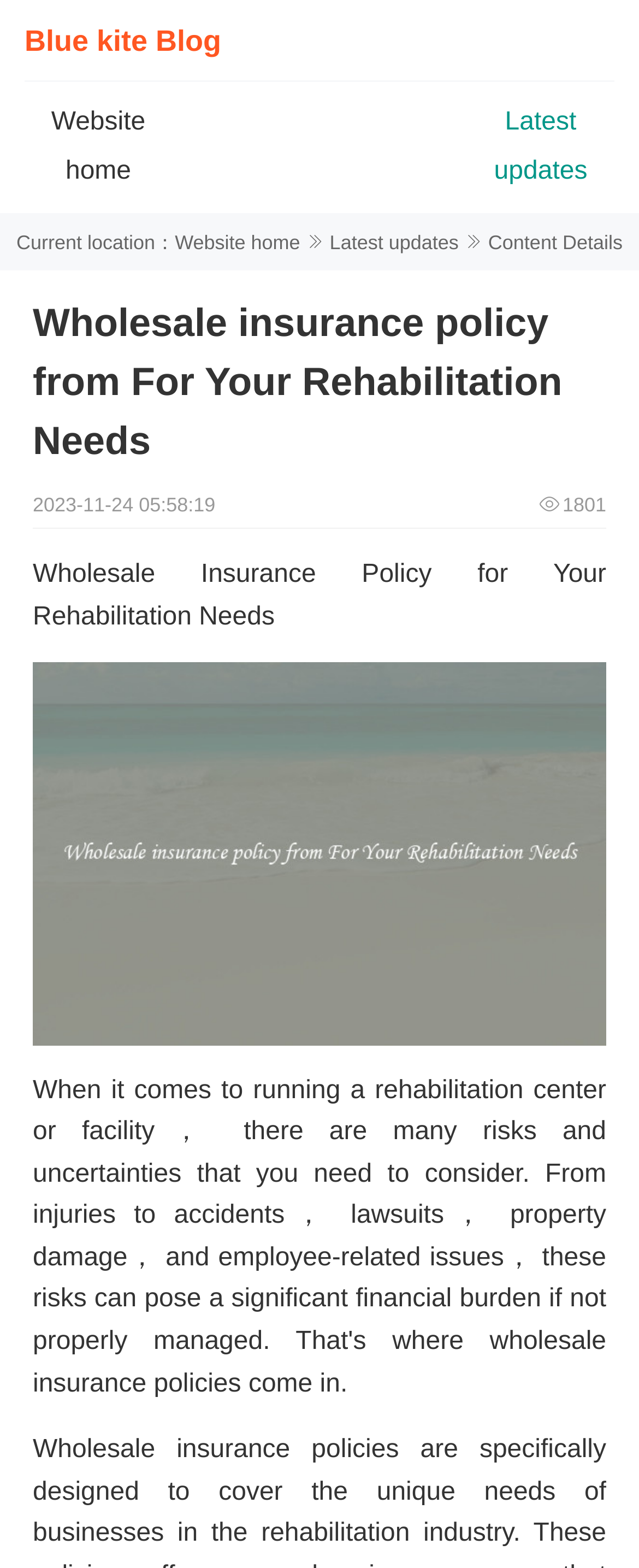Using the information in the image, give a detailed answer to the following question: What is the name of the blog?

The name of the blog can be found in the top-left corner of the webpage, where it says 'Wholesale insurance policy from For Your Rehabilitation Needs-Blue kite Blog'. The blog name is 'Blue kite Blog'.